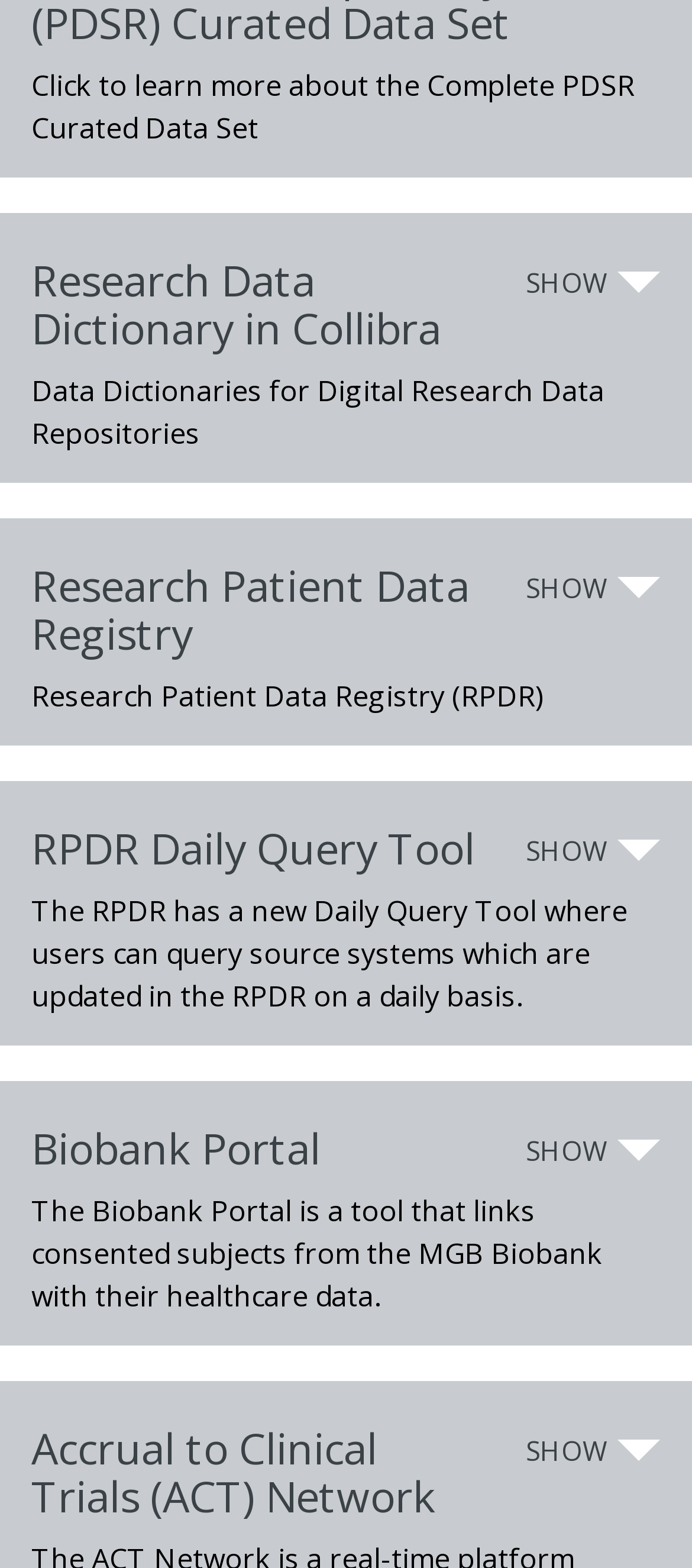Pinpoint the bounding box coordinates of the element to be clicked to execute the instruction: "Click to learn more about the Complete PDSR Curated Data Set".

[0.046, 0.042, 0.917, 0.094]